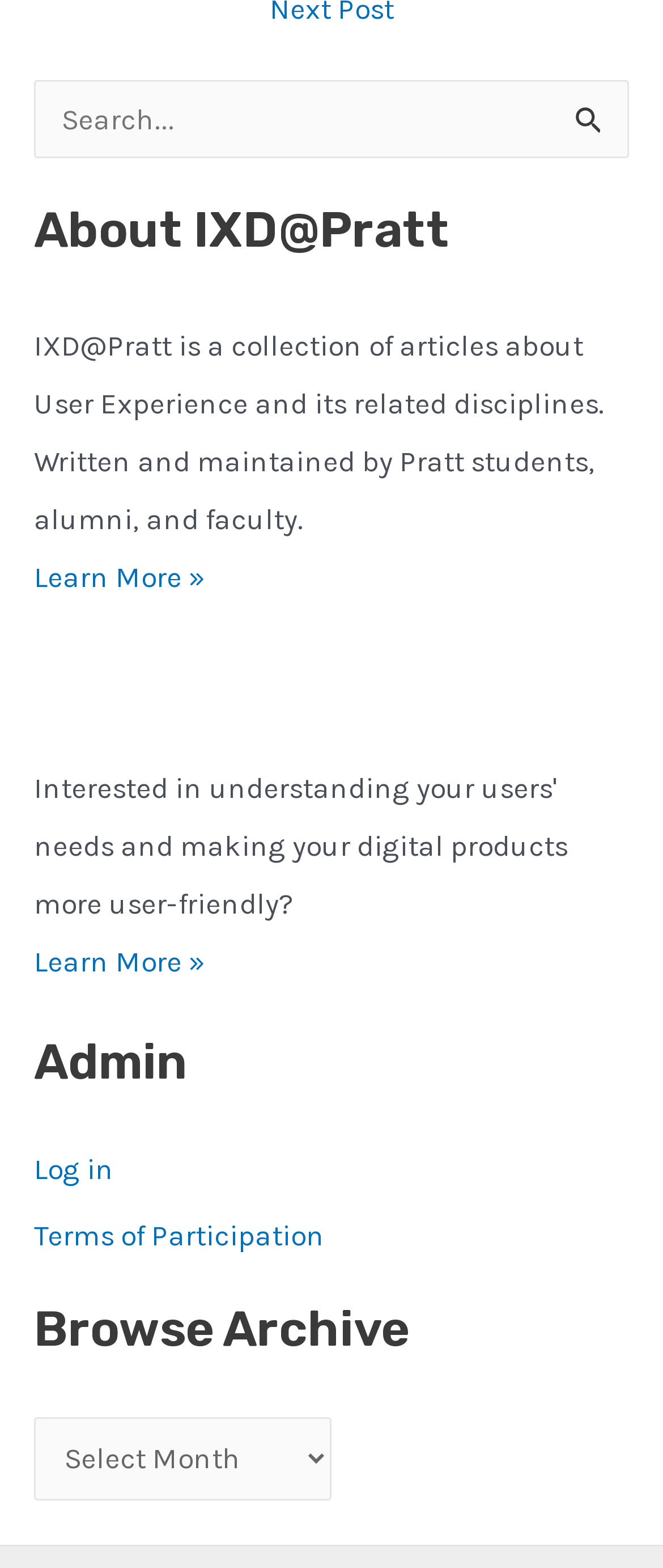What is the purpose of IXD@Pratt?
Based on the visual information, provide a detailed and comprehensive answer.

Based on the StaticText element with the content 'IXD@Pratt is a collection of articles about User Experience and its related disciplines.', it can be inferred that the purpose of IXD@Pratt is to provide articles related to User Experience.